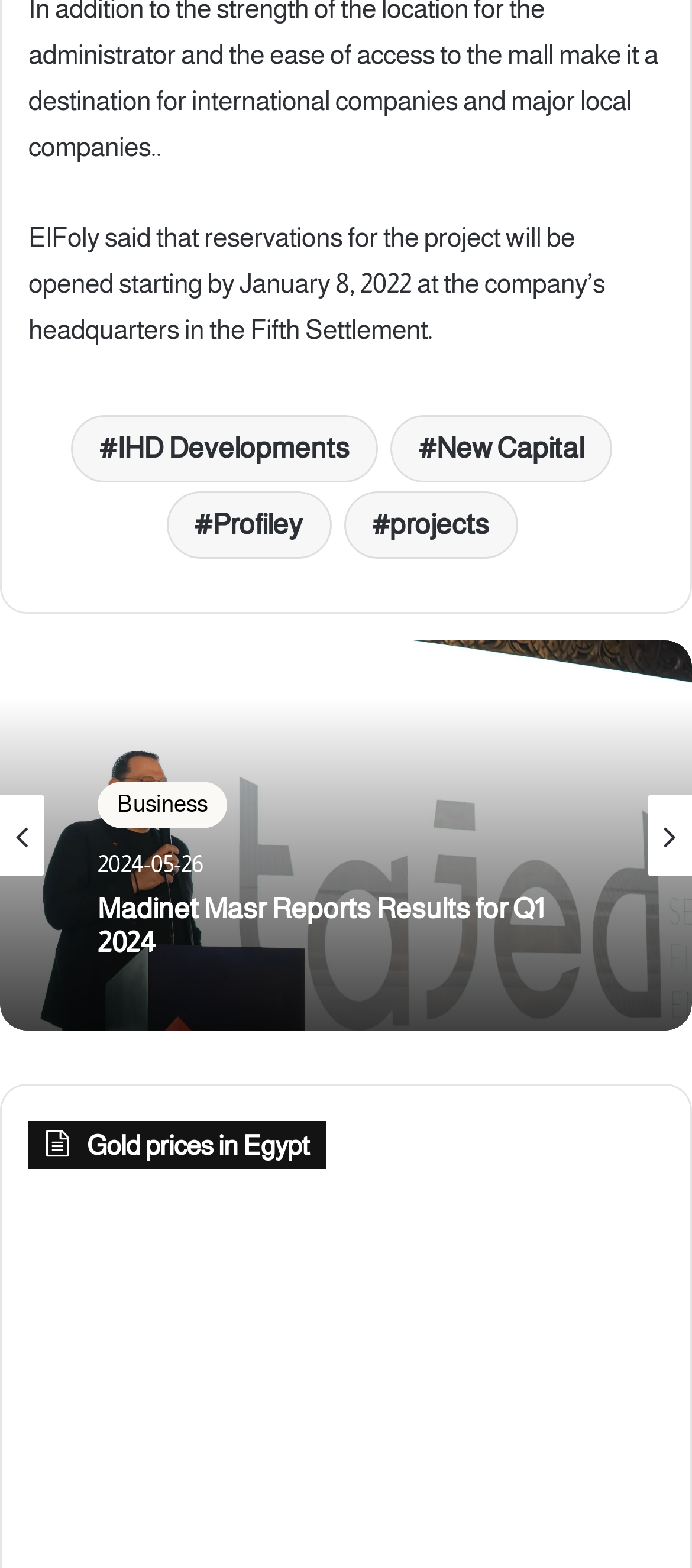Could you specify the bounding box coordinates for the clickable section to complete the following instruction: "Explore projects"?

[0.496, 0.313, 0.747, 0.356]